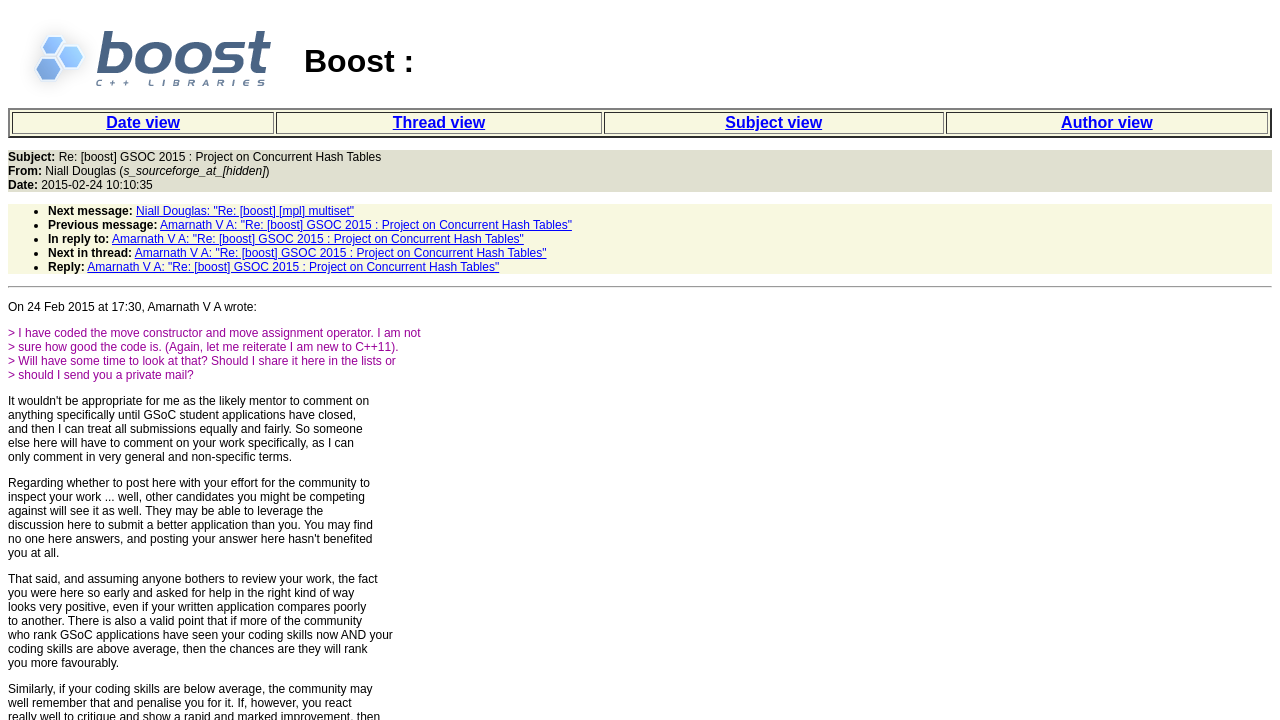Could you indicate the bounding box coordinates of the region to click in order to complete this instruction: "Click the 'Thread view' link".

[0.216, 0.156, 0.47, 0.186]